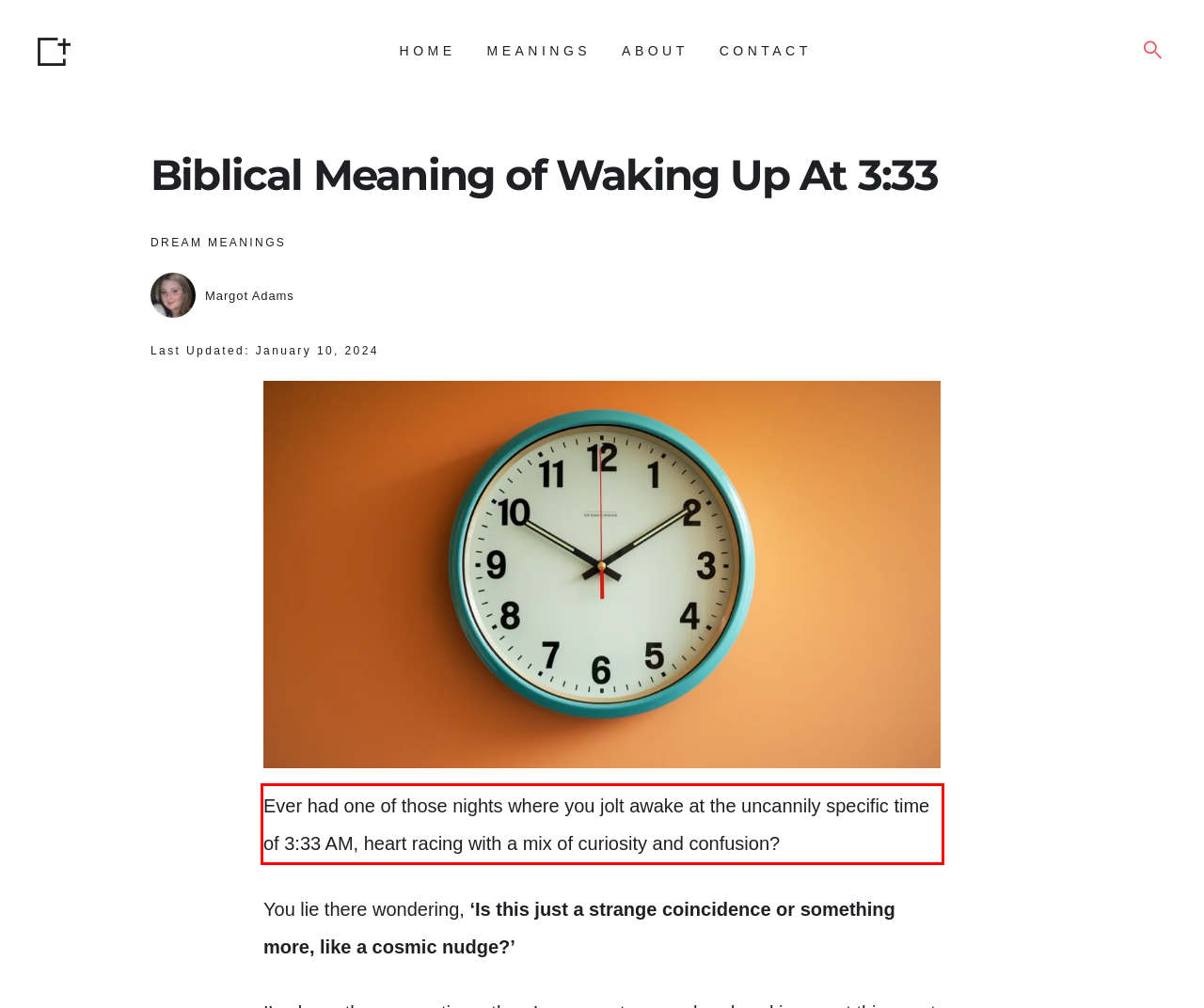Identify the text inside the red bounding box in the provided webpage screenshot and transcribe it.

Ever had one of those nights where you jolt awake at the uncannily specific time of 3:33 AM, heart racing with a mix of curiosity and confusion?